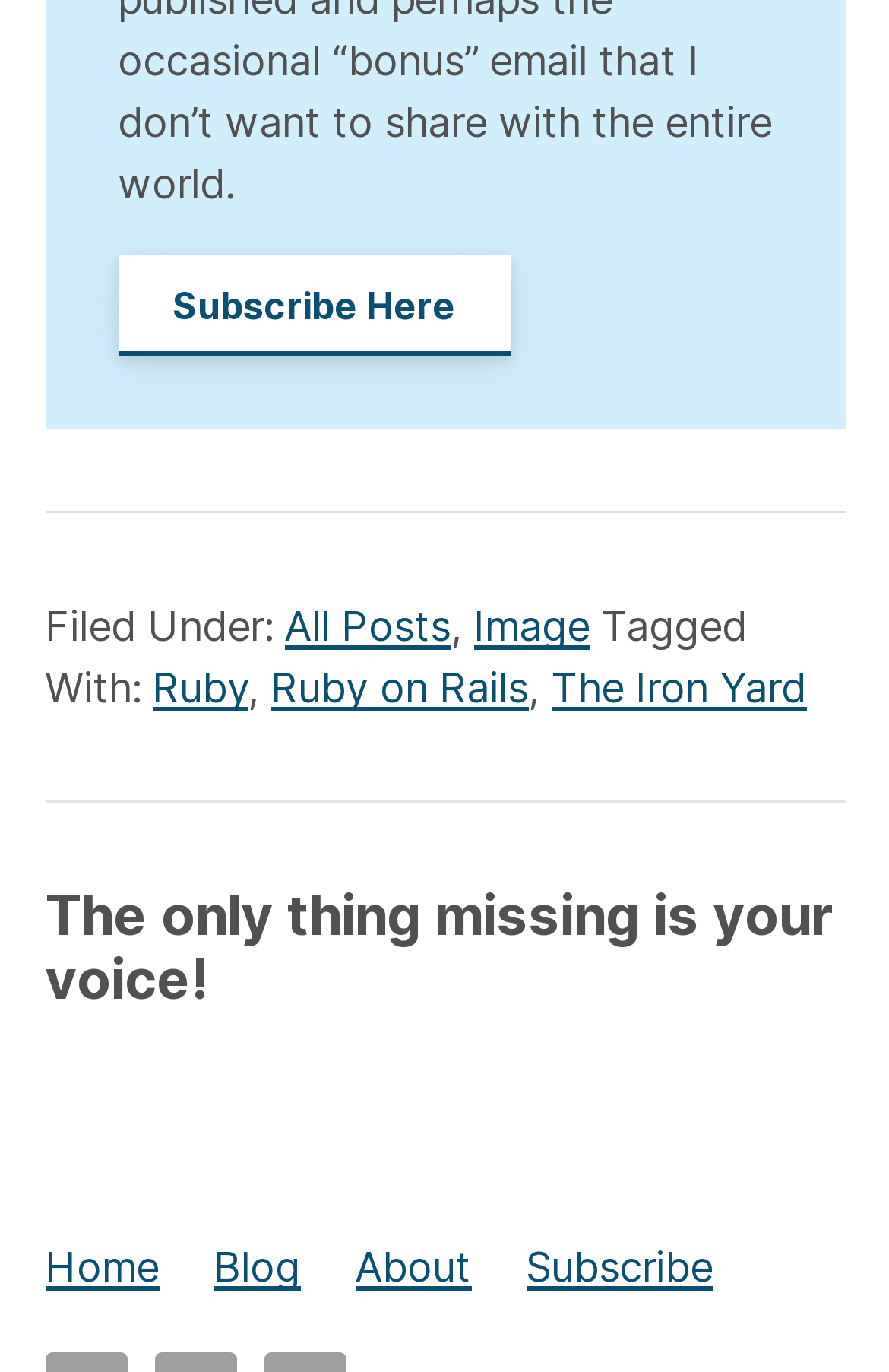For the given element description Image, determine the bounding box coordinates of the UI element. The coordinates should follow the format (top-left x, top-left y, bottom-right x, bottom-right y) and be within the range of 0 to 1.

[0.532, 0.439, 0.663, 0.474]